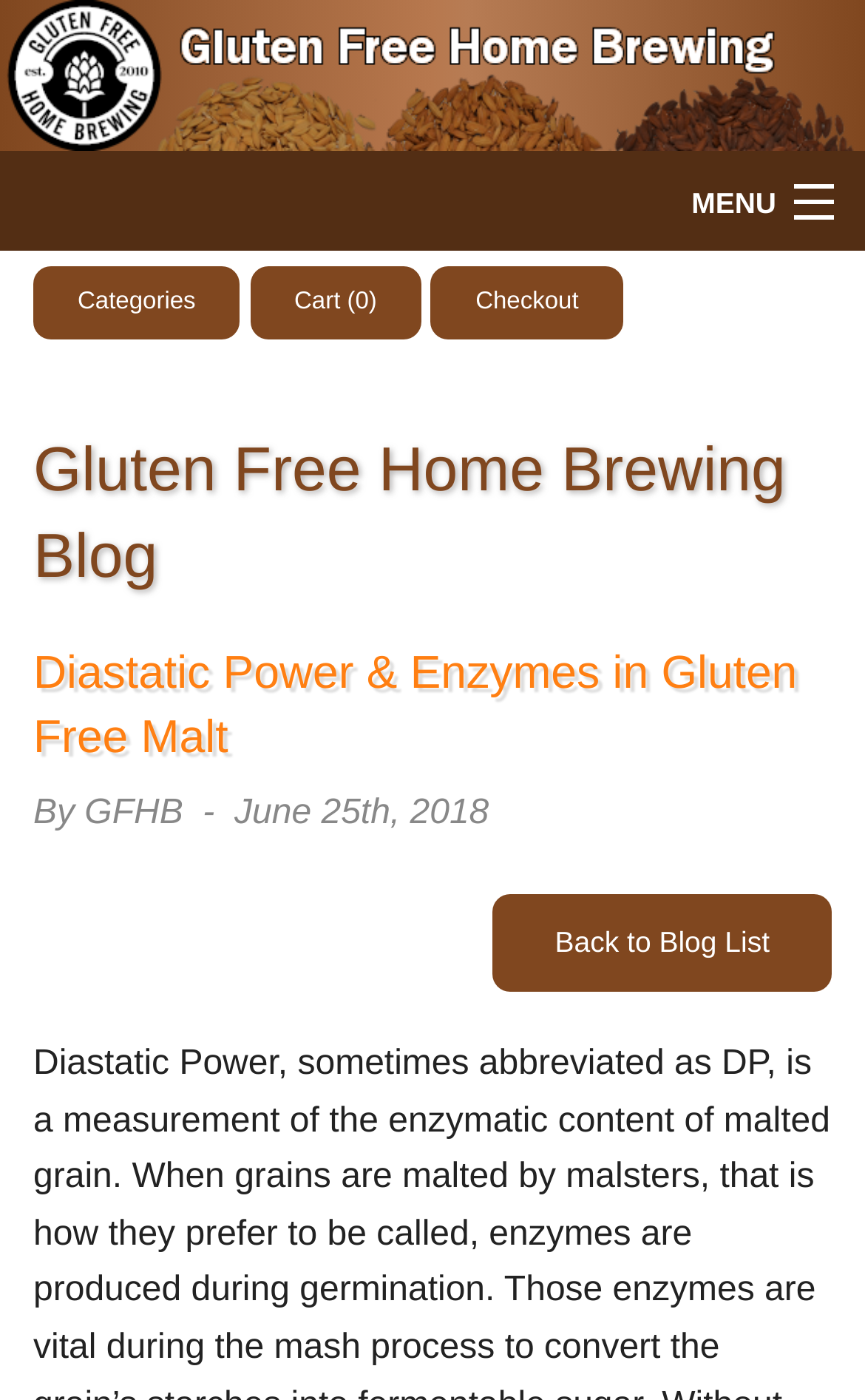Determine the bounding box coordinates for the area that should be clicked to carry out the following instruction: "access account".

[0.0, 0.26, 1.0, 0.341]